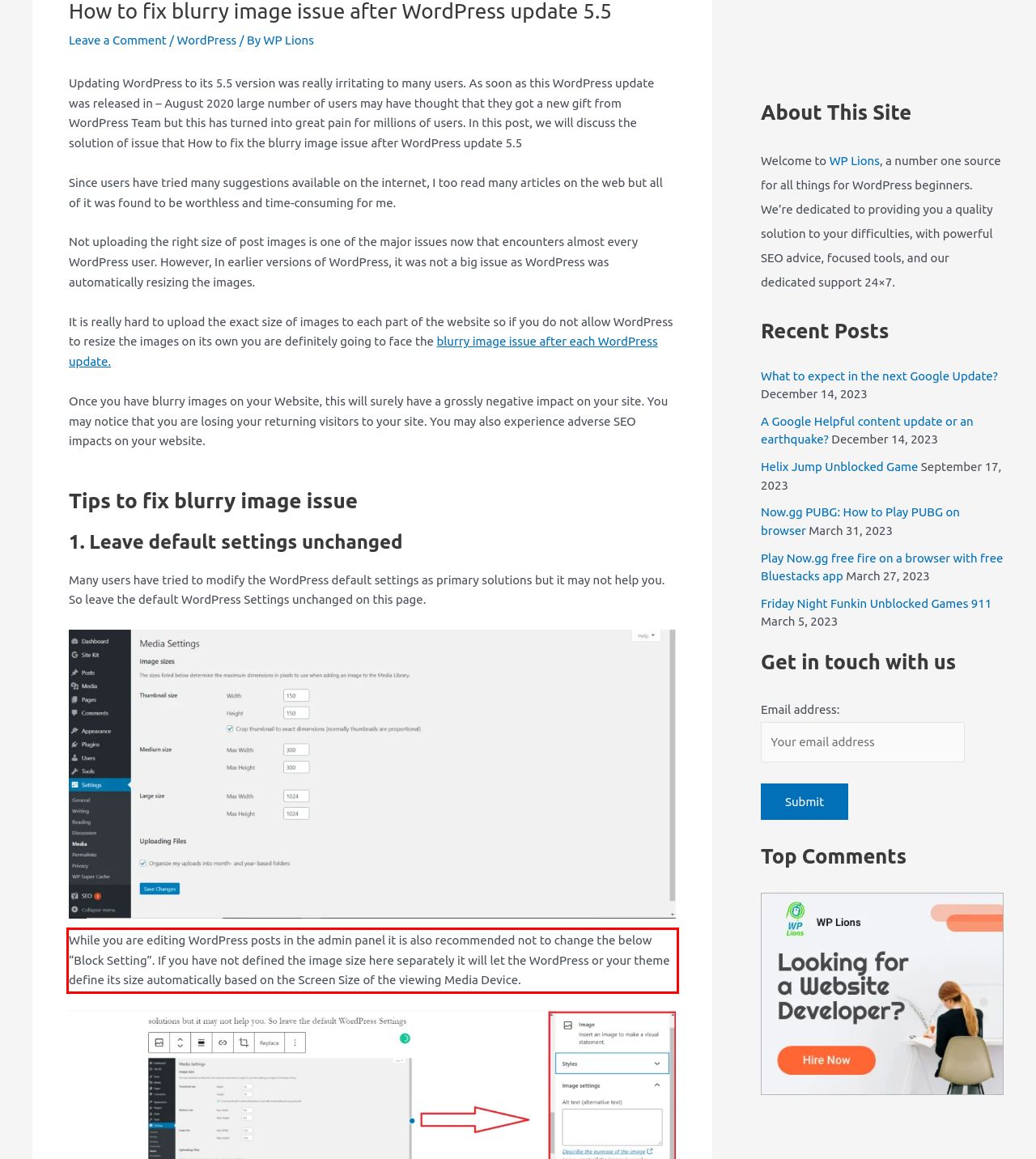You are given a screenshot of a webpage with a UI element highlighted by a red bounding box. Please perform OCR on the text content within this red bounding box.

While you are editing WordPress posts in the admin panel it is also recommended not to change the below “Block Setting”. If you have not defined the image size here separately it will let the WordPress or your theme define its size automatically based on the Screen Size of the viewing Media Device.